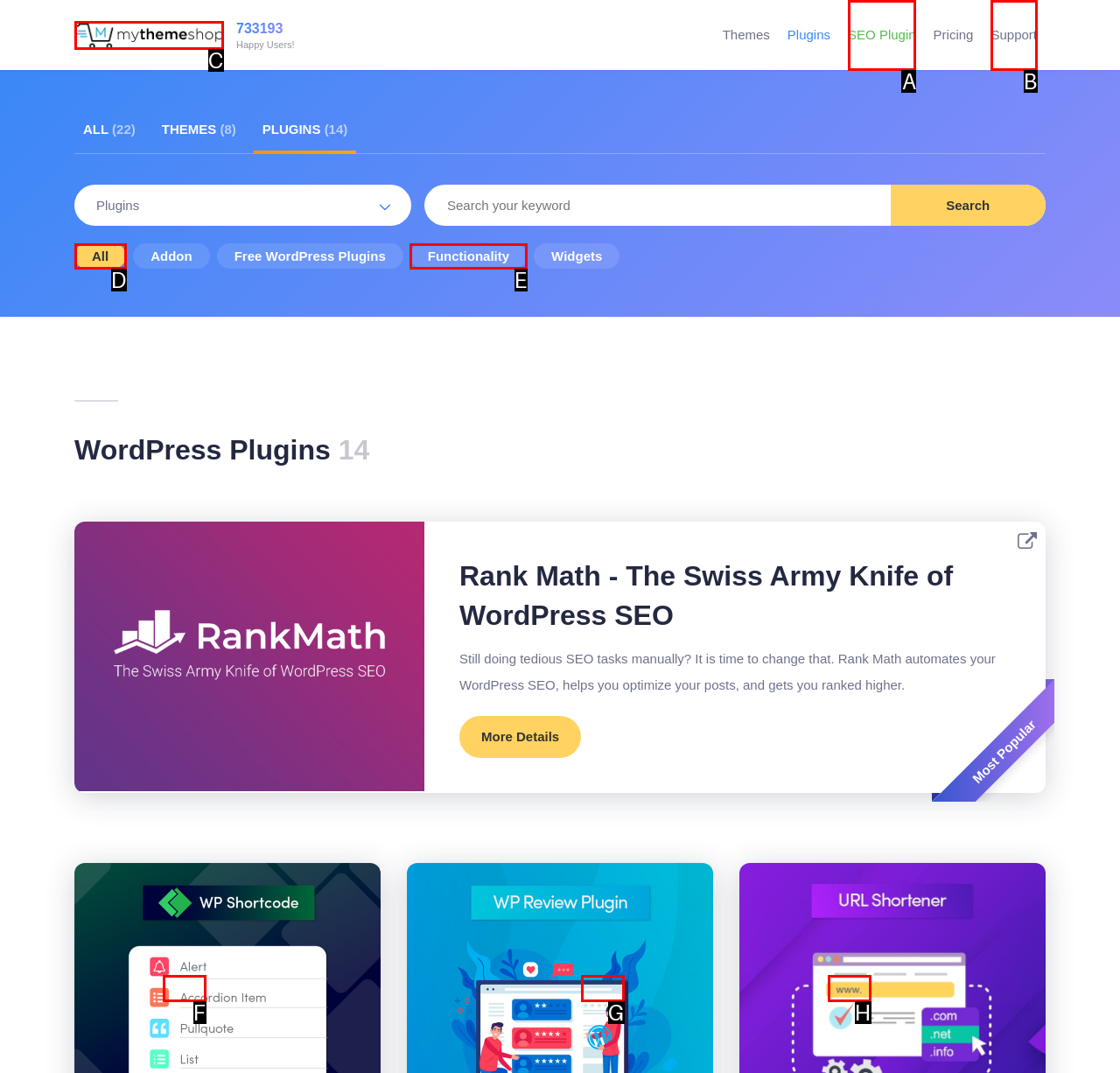Match the HTML element to the given description: Demo
Indicate the option by its letter.

H